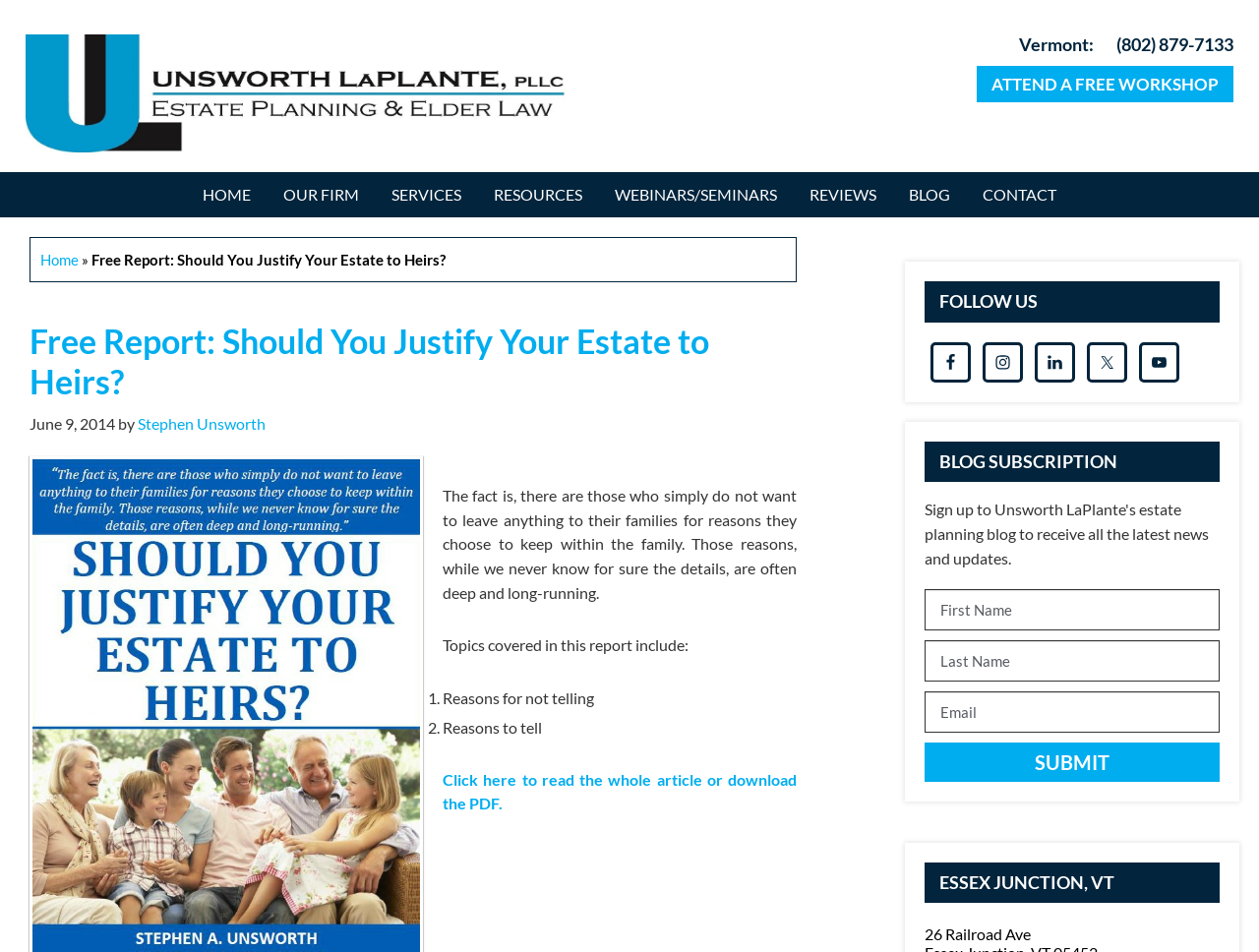Please identify and generate the text content of the webpage's main heading.

Free Report: Should You Justify Your Estate to Heirs?